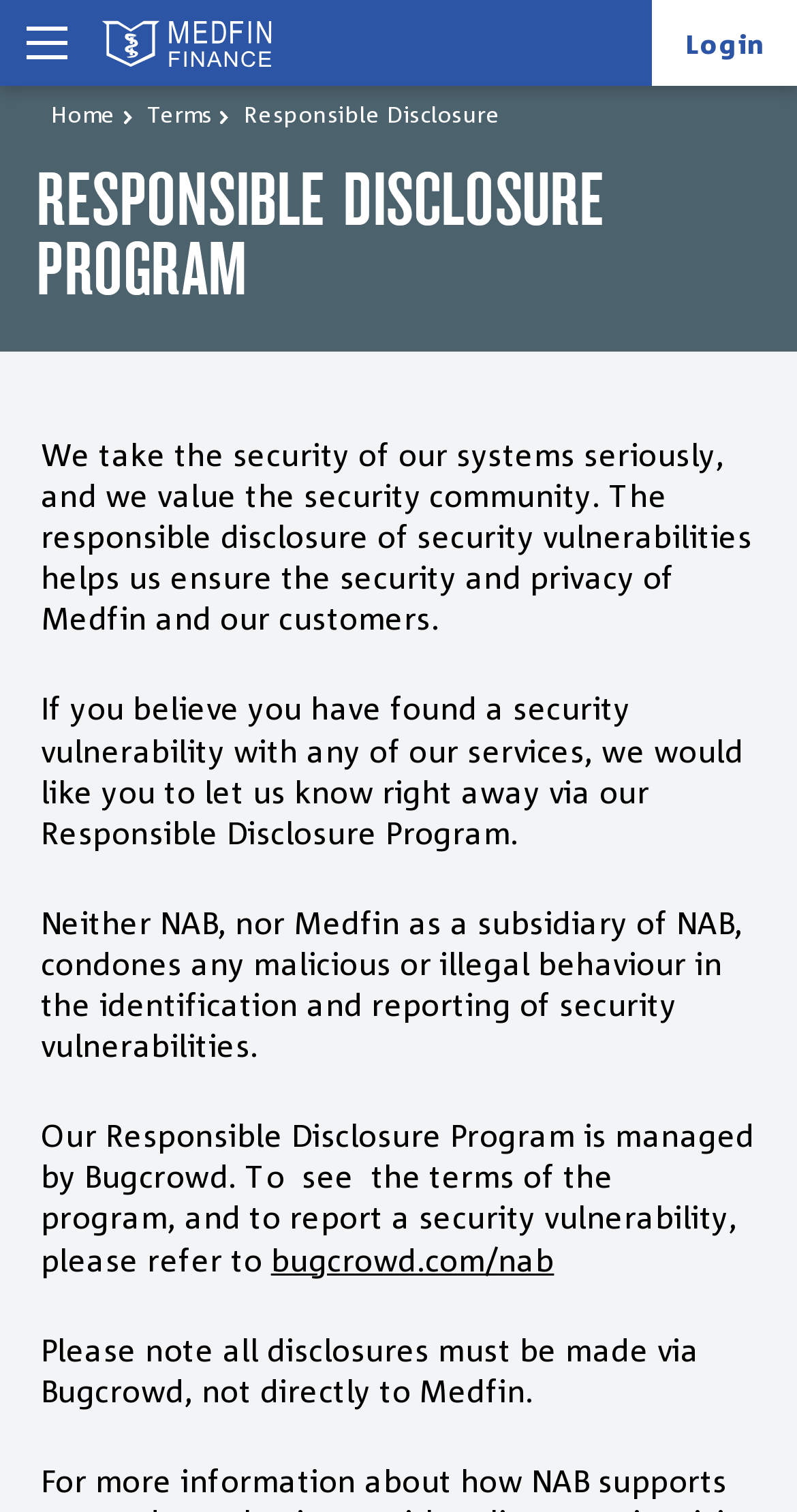Generate a comprehensive description of the webpage content.

The webpage is about Medfin's Responsible Disclosure program. At the top left, there is a "Skip to content" link. Next to it, there is a logo image, which is also a link. Below the logo, there are three links: "Login" at the top right, "Home" and "Terms" at the top center. Between "Home" and "Terms", there is a small image.

The main content of the page starts with a heading "RESPONSIBLE DISCLOSURE PROGRAM" at the top center. Below the heading, there are four paragraphs of text. The first paragraph explains that Medfin takes the security of its systems seriously and values the security community. The second paragraph encourages users to report security vulnerabilities through the Responsible Disclosure Program. The third paragraph states that neither NAB nor Medfin condones malicious or illegal behavior in identifying and reporting security vulnerabilities. The fourth paragraph explains that the program is managed by Bugcrowd and provides a link to report security vulnerabilities.

At the bottom of the page, there is a link to "bugcrowd.com/nab" and a note that all disclosures must be made via Bugcrowd, not directly to Medfin.